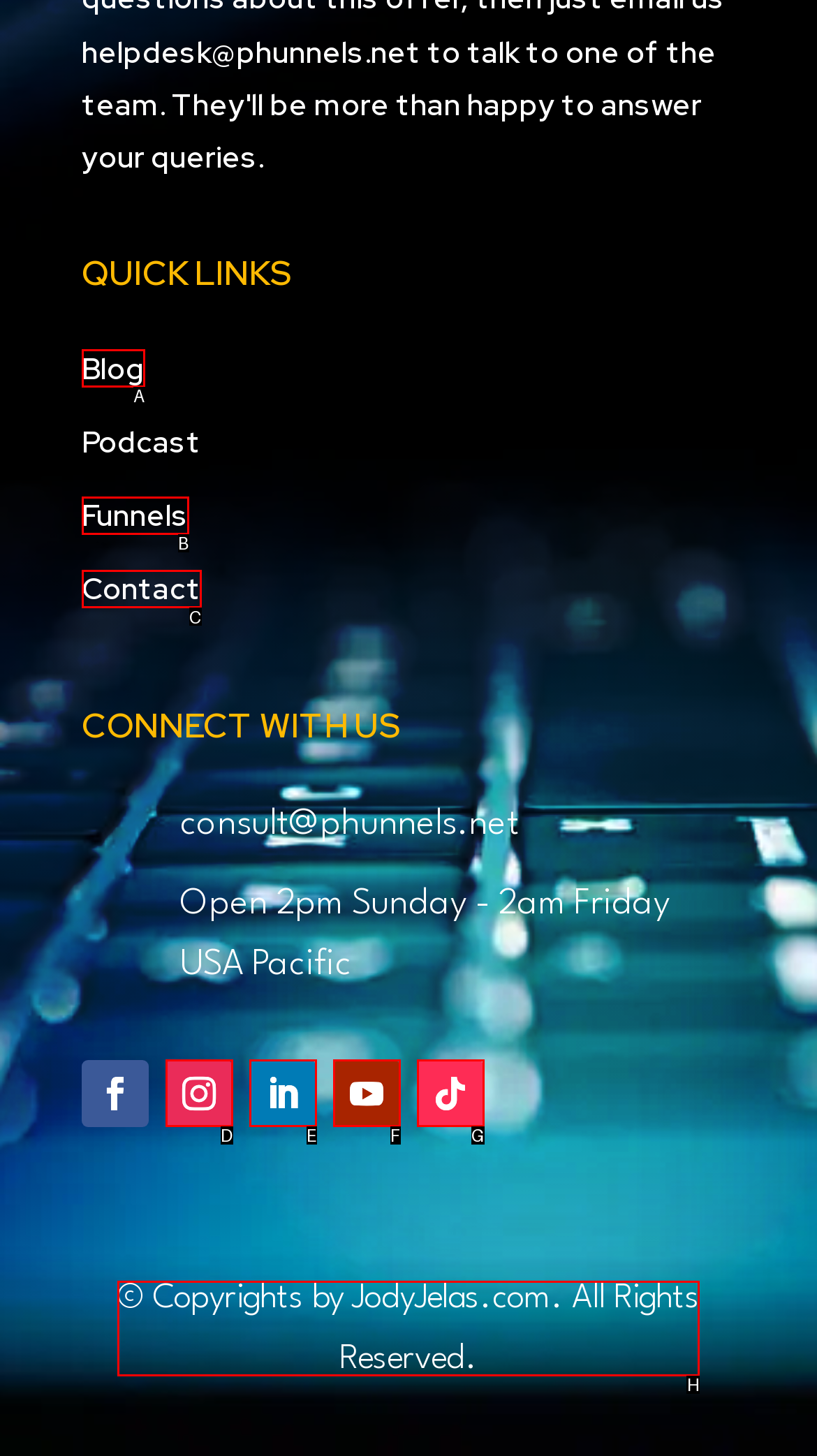Select the letter associated with the UI element you need to click to perform the following action: Check the copyright information
Reply with the correct letter from the options provided.

H